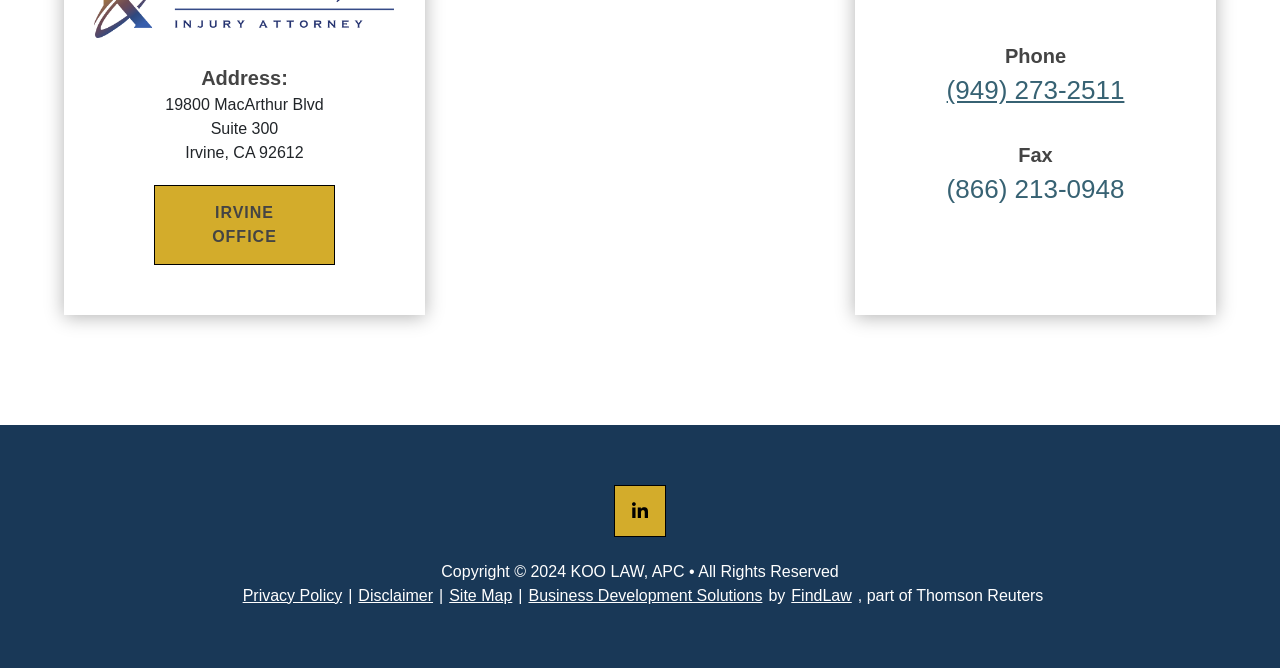Find the bounding box of the UI element described as follows: "Phone (949) 273-2511".

[0.74, 0.009, 0.878, 0.209]